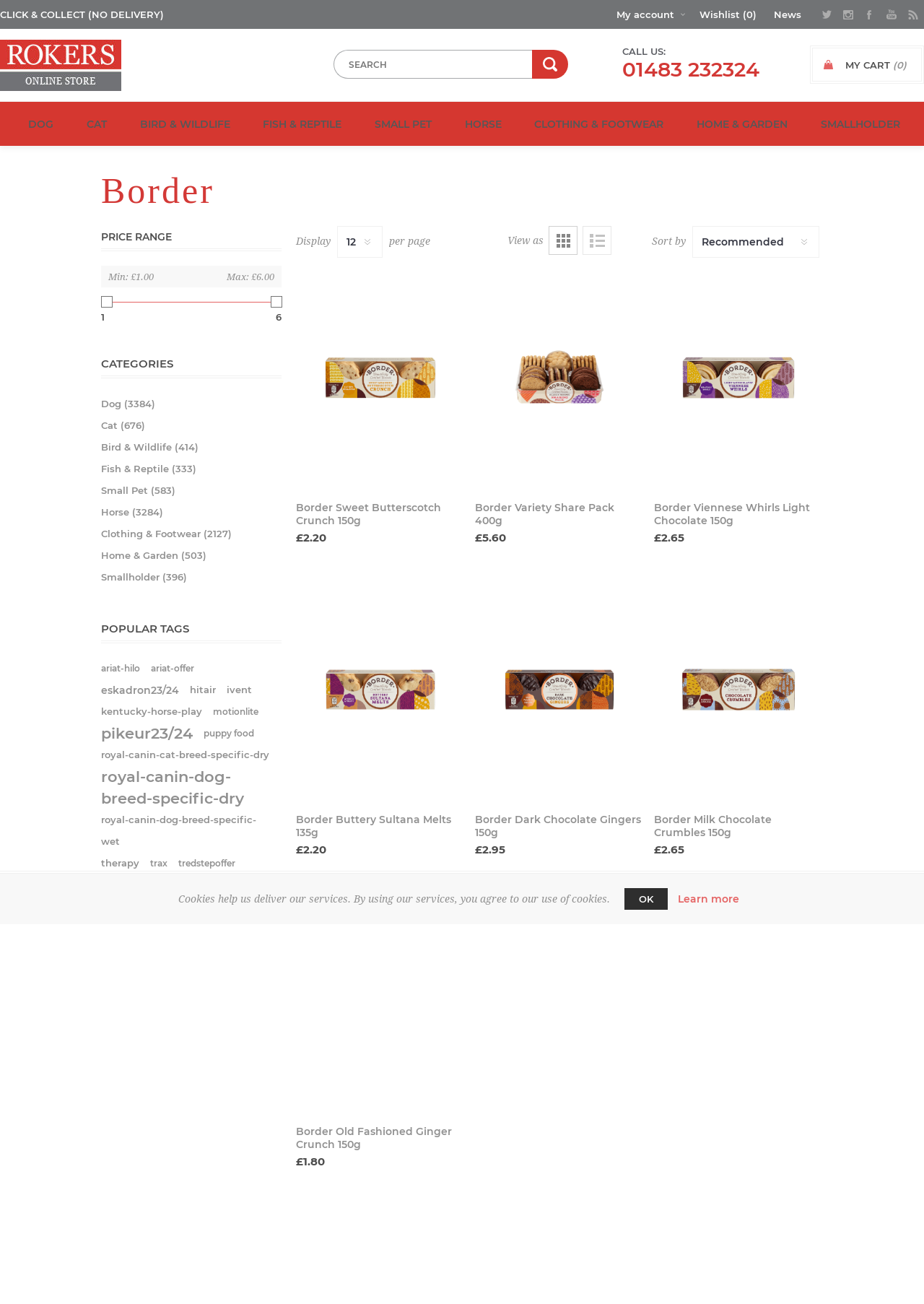Identify the bounding box of the UI element that matches this description: "royal-canin-dog-breed-specific-dry".

[0.109, 0.587, 0.293, 0.621]